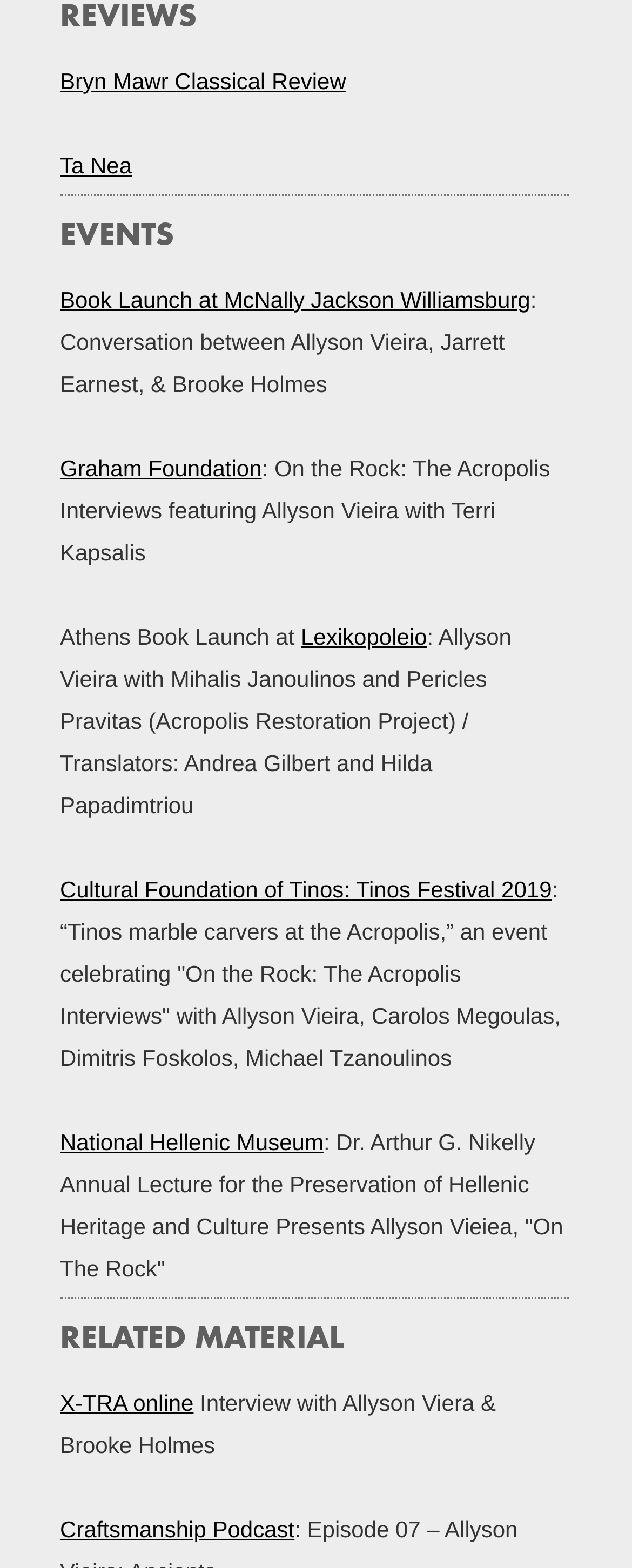Given the element description, predict the bounding box coordinates in the format (top-left x, top-left y, bottom-right x, bottom-right y), using floating point numbers between 0 and 1: Lexikopoleio

[0.476, 0.398, 0.676, 0.414]